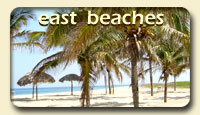Explain the scene depicted in the image, including all details.

The image showcases a serene beach scene from Havana's east beaches. Lush palm trees frame the foreground, their leafy fronds swaying gently in the breeze, while the pristine sandy shoreline extends towards a tranquil ocean in the background. Above the beach, elegantly styled text reads "east beaches," highlighting the allure of this picturesque destination. The vibrant combination of golden sands and azure waters creates an inviting atmosphere, perfect for relaxation and exploration, making it an ideal spot for tourists seeking sun and natural beauty in the region.